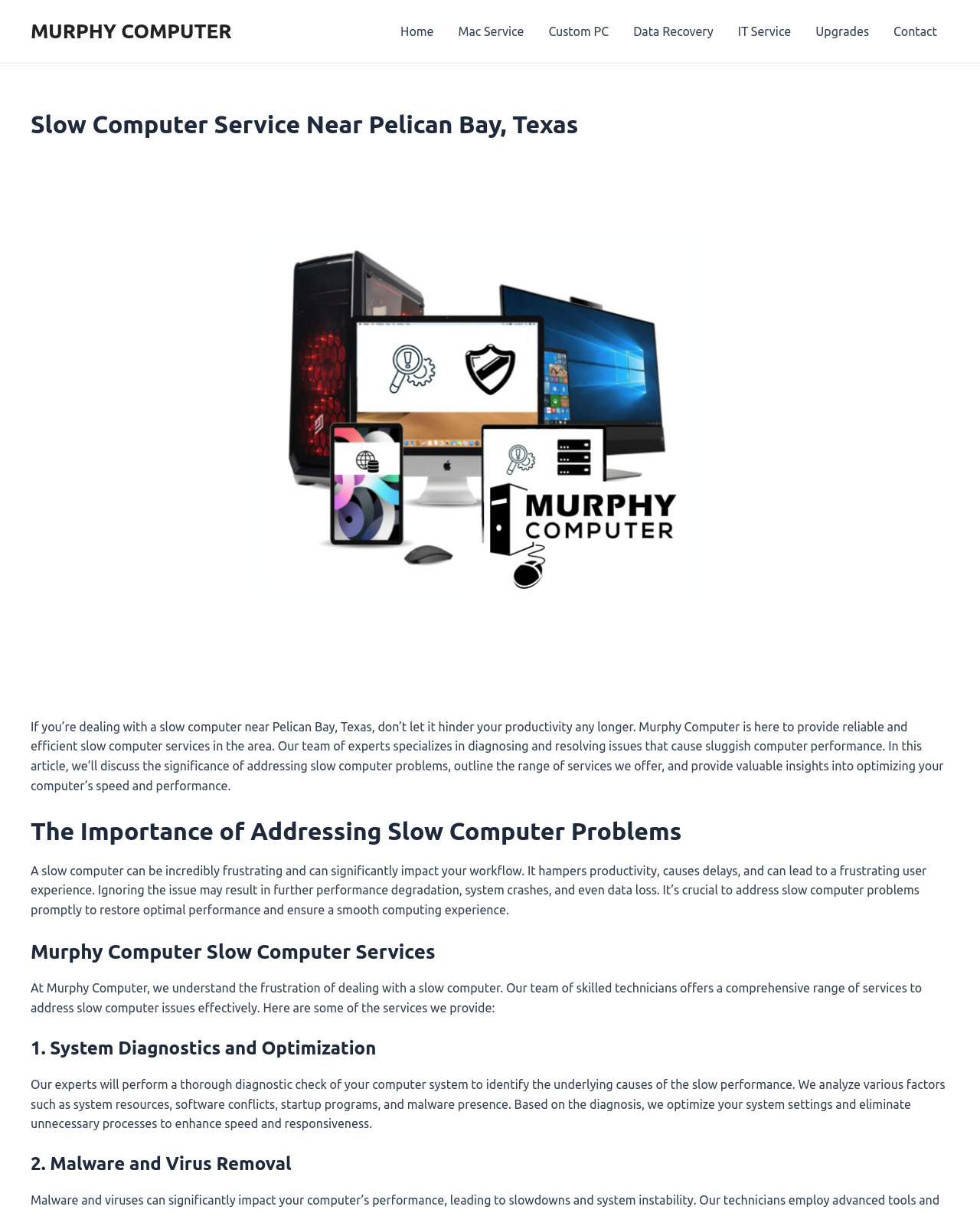What is the name of the company providing slow computer services?
Please provide a single word or phrase in response based on the screenshot.

Murphy Computer